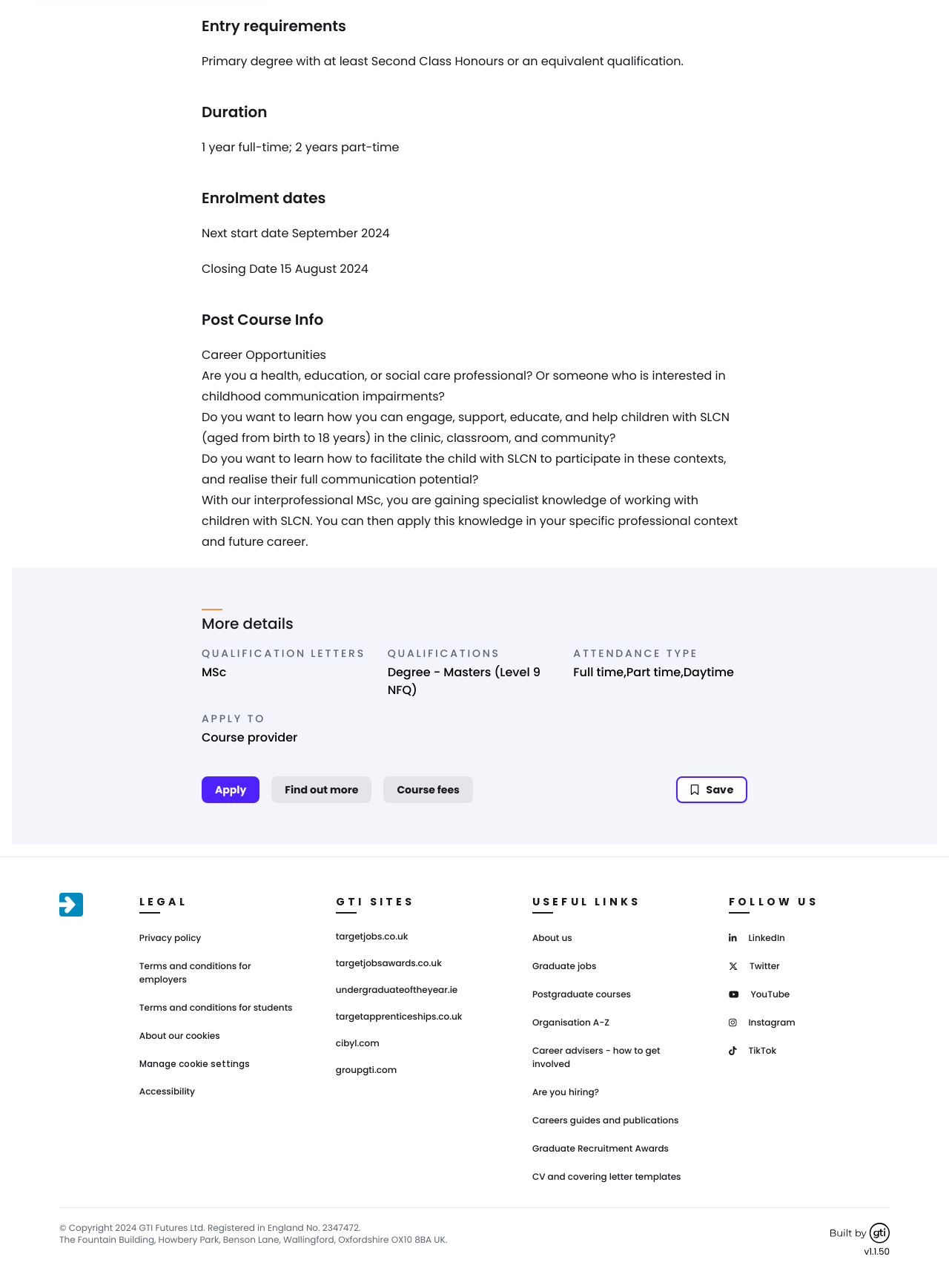What is the duration of the course?
Based on the image, answer the question with a single word or brief phrase.

1 year full-time; 2 years part-time